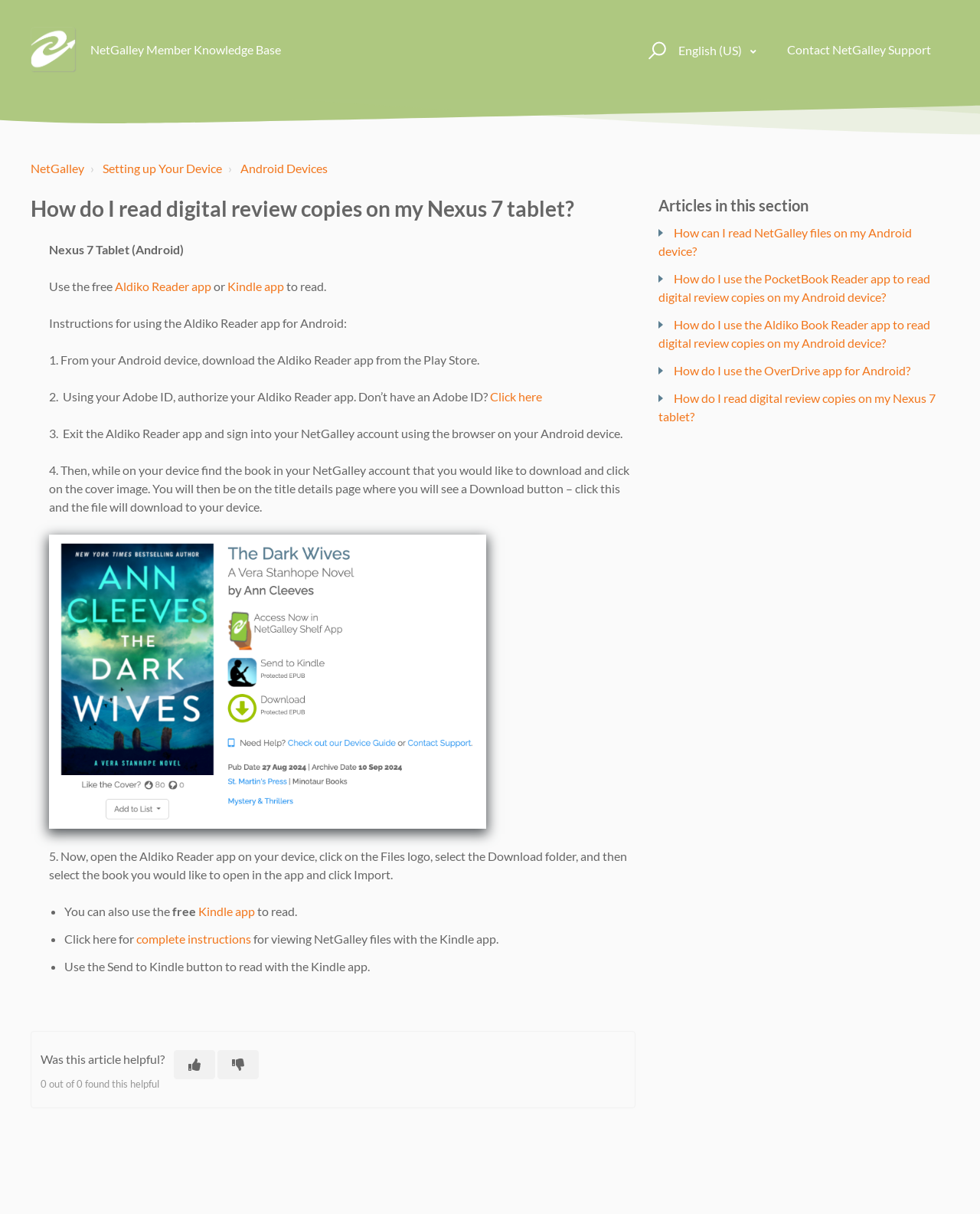Provide a thorough description of the webpage's content and layout.

This webpage is about reading digital review copies on a Nexus 7 tablet using the Aldiko Reader app or Kindle app. At the top, there is a logo and a navigation menu with links to "NetGalley Member Knowledge Base", "Contact NetGalley Support", and a language selection dropdown. Below the navigation menu, there is a main content area with a heading that reads "How do I read digital review copies on my Nexus 7 tablet?".

The main content area is divided into sections. The first section provides instructions on how to use the Aldiko Reader app for Android, with step-by-step guides and a screenshot of the app. The instructions are numbered and include links to additional resources.

To the right of the main content area, there is a sidebar with links to related articles, including "How can I read NetGalley files on my Android device?" and "How do I use the PocketBook Reader app to read digital review copies on my Android device?".

At the bottom of the page, there is a footer with a rating system that asks if the article was helpful, along with buttons to provide feedback. There is also a section that displays the number of people who found the article helpful.

Throughout the page, there are several links to external resources, including the Play Store and Adobe ID authorization. The page also includes several images, including a logo and a screenshot of the Aldiko Reader app.